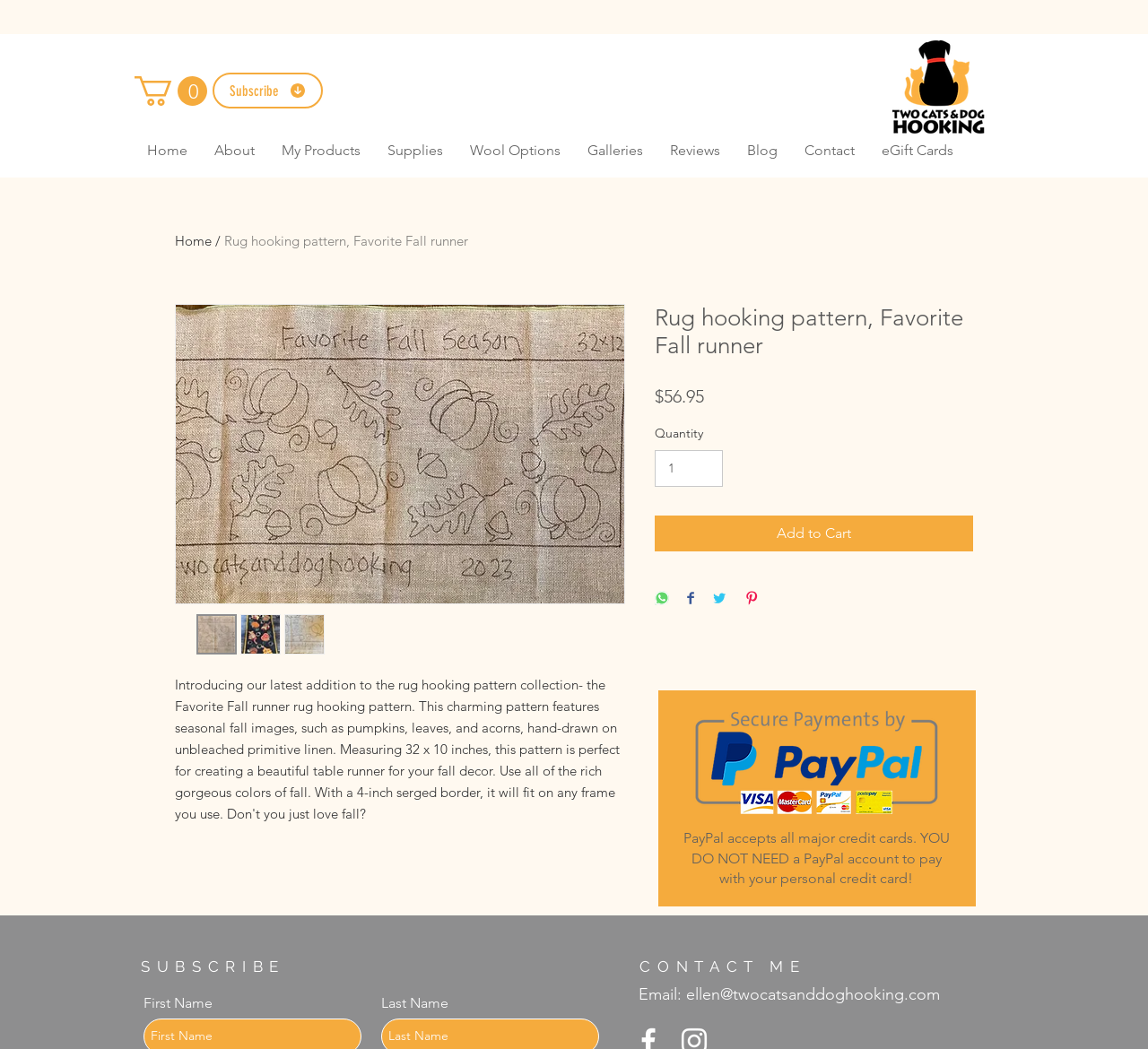What is the logo of Two Cats and Dog Hooking?
From the screenshot, supply a one-word or short-phrase answer.

A black dog and two yellow cats